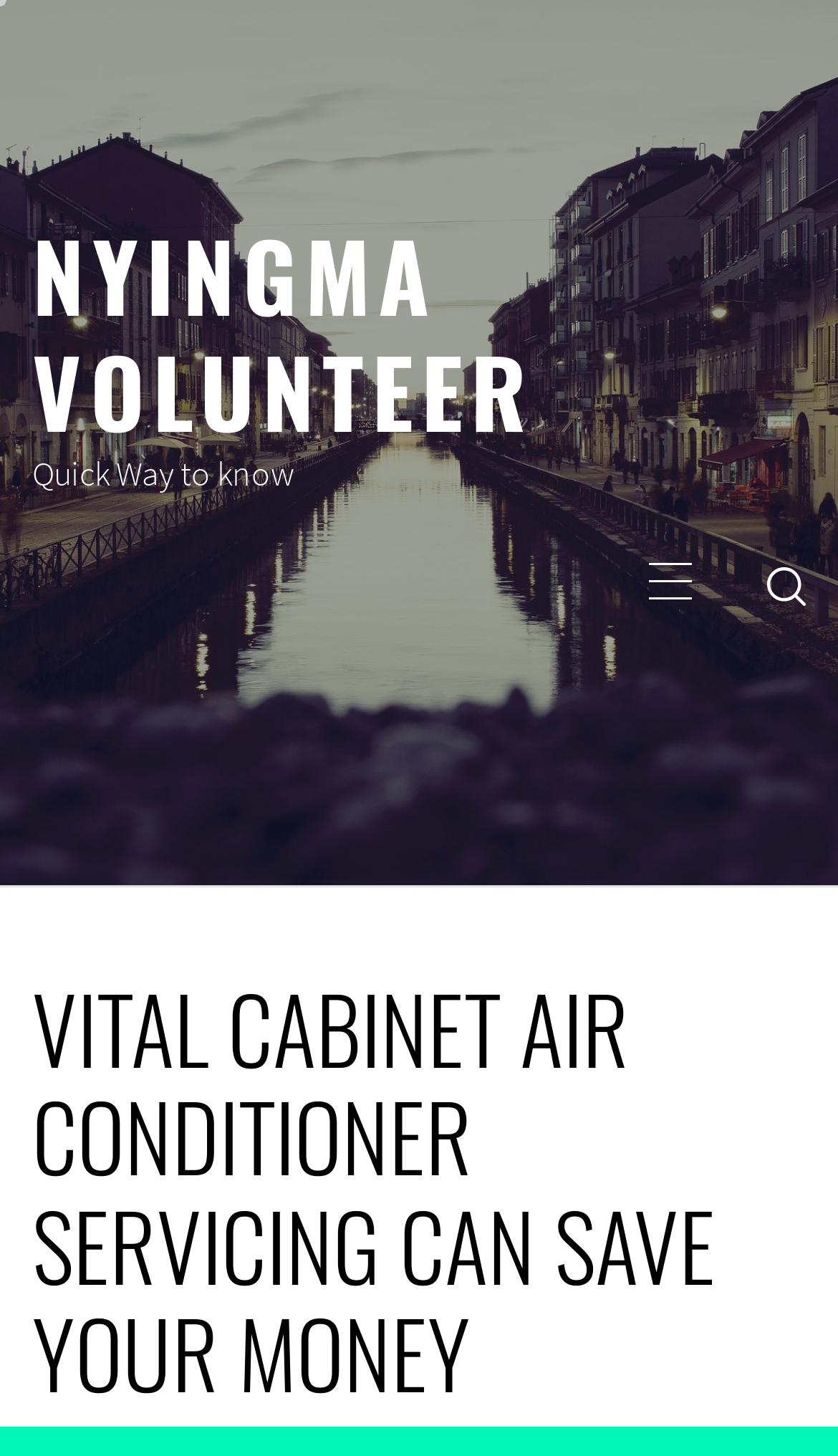Given the element description: "parent_node: Primary Menu aria-label="search"", predict the bounding box coordinates of this UI element. The coordinates must be four float numbers between 0 and 1, given as [left, top, right, bottom].

[0.915, 0.342, 0.962, 0.46]